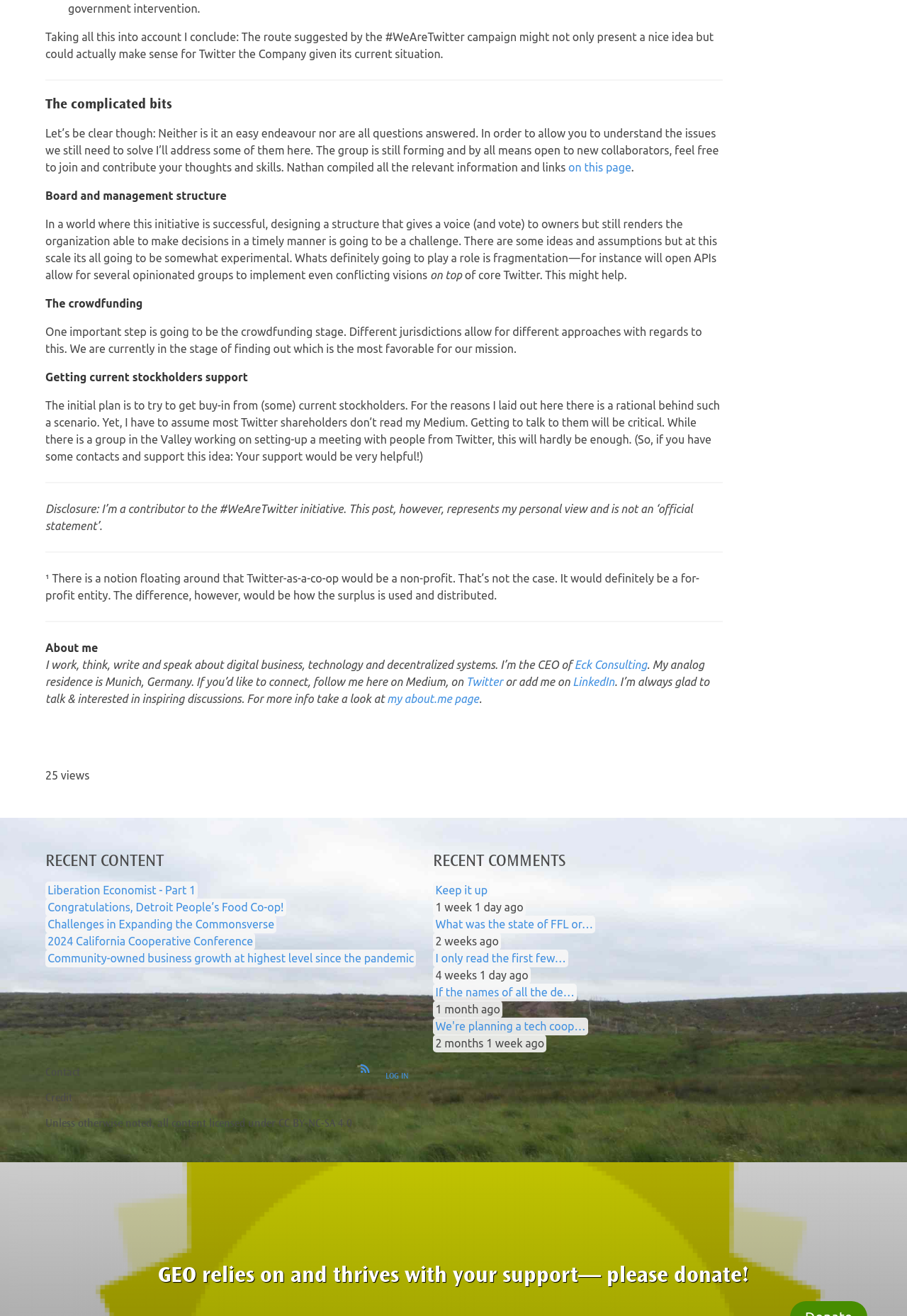Extract the bounding box of the UI element described as: "Keep it up".

[0.48, 0.672, 0.538, 0.681]